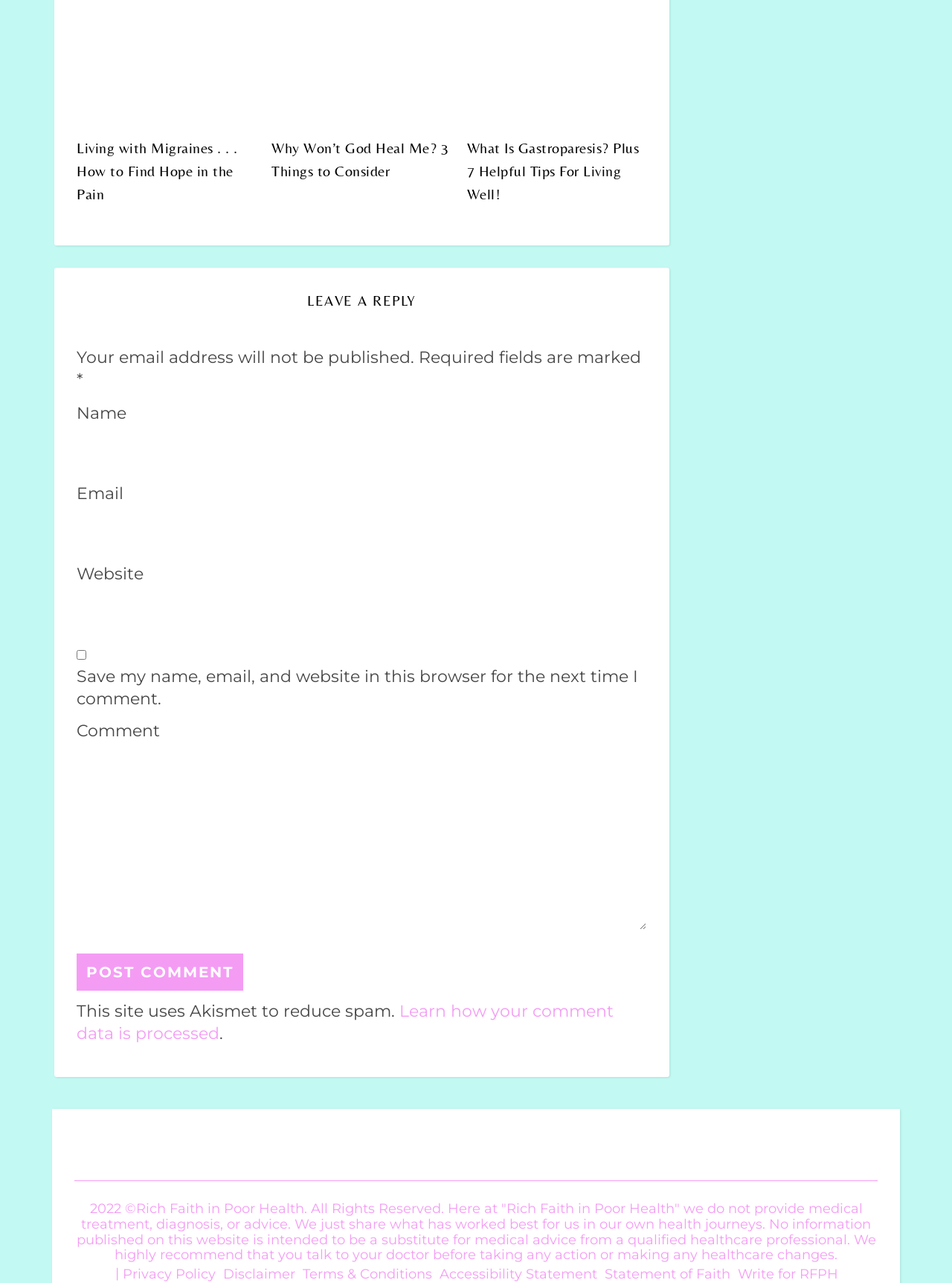How many articles are featured on this webpage?
Utilize the information in the image to give a detailed answer to the question.

There are three headings with corresponding images and dates, indicating that there are three separate articles or blog posts featured on this webpage.